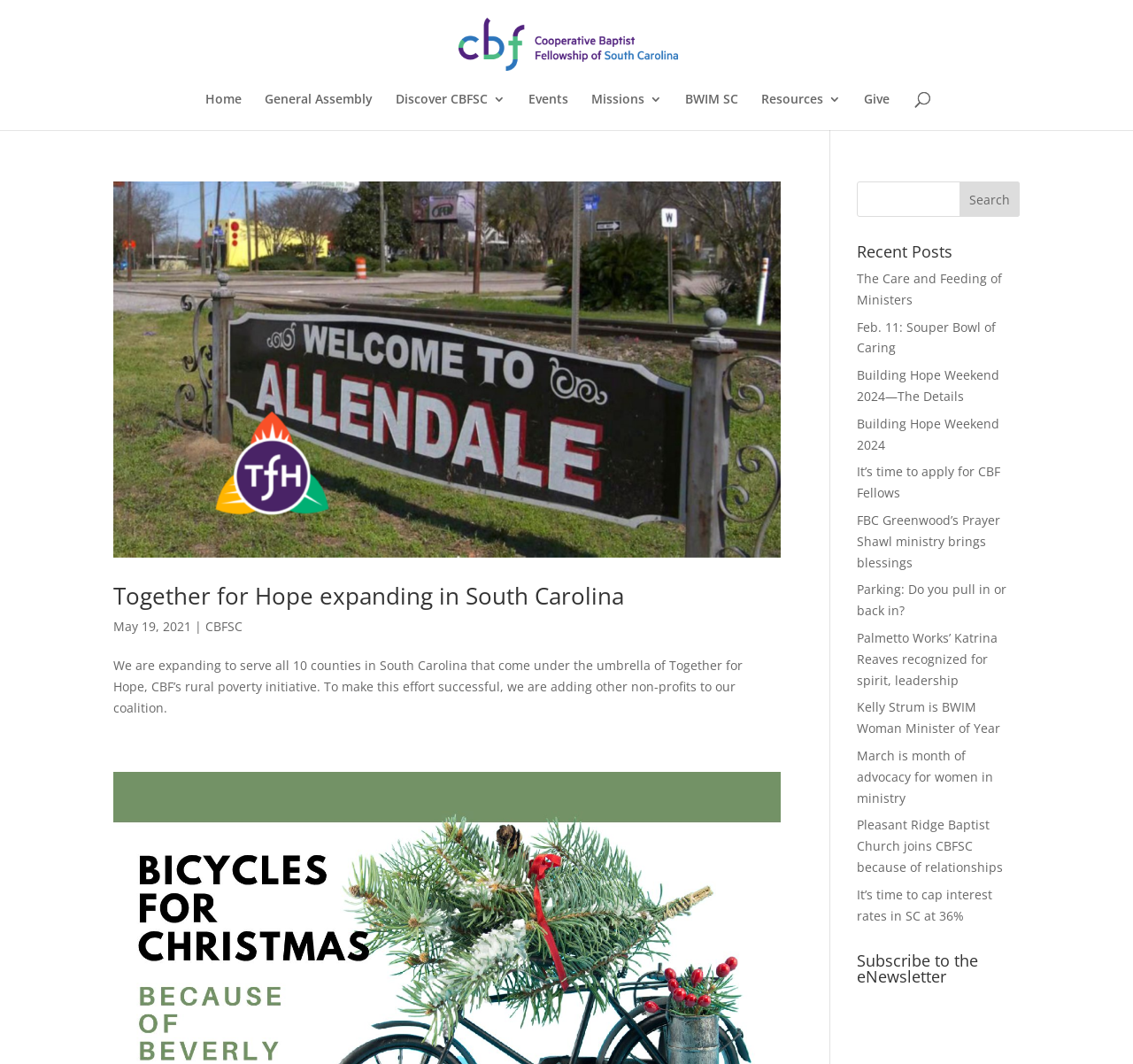What is the purpose of the search box?
Look at the image and respond with a single word or a short phrase.

To search the website